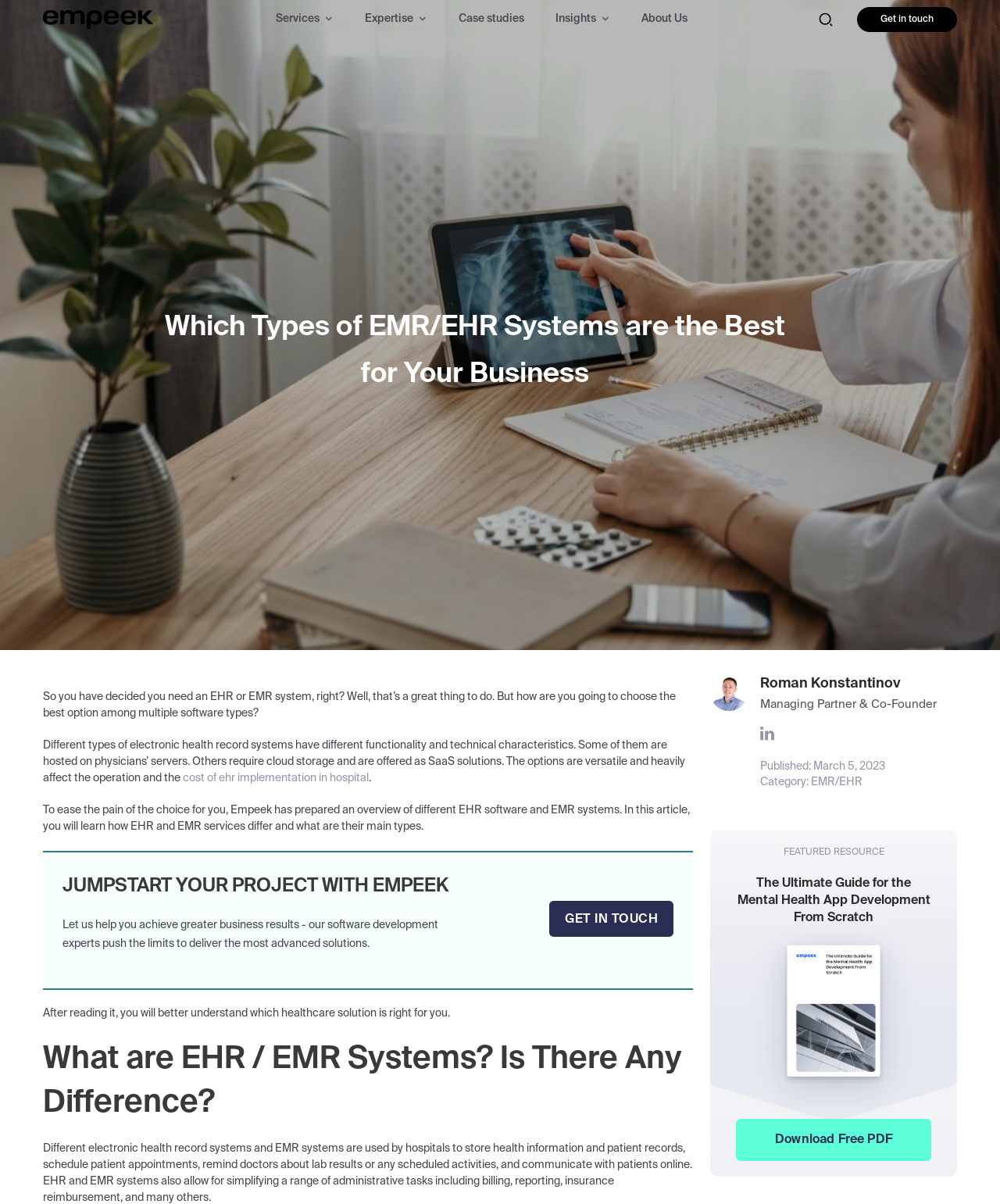Explain the features and main sections of the webpage comprehensively.

This webpage is about electronic health record (EHR) and electronic medical record (EMR) systems, specifically discussing their types, deployment, use cases, and benefits. The page is divided into several sections, each with a clear heading.

At the top of the page, there is a logo header on the left side, followed by a navigation menu with links to "Services", "Expertise", "Case studies", "Insights", and "About Us". On the right side, there is a "Get in touch" link.

The main content of the page starts with a heading "Which Types of EMR/EHR Systems are the Best for Your Business" and a brief introduction to the importance of choosing the right EHR or EMR system. Below this, there are several paragraphs of text explaining the differences between EHR and EMR systems, their functionality, and technical characteristics.

To the right of the introduction, there is a call-to-action button "JUMPSTART YOUR PROJECT WITH EMPEEK" with a brief description of the company's services. Below this, there is a link to "GET IN TOUCH" with the company.

Further down the page, there is a section with a heading "What are EHR / EMR Systems? Is There Any Difference?" which provides a detailed explanation of the uses and benefits of EHR and EMR systems in hospitals.

On the right side of this section, there is a profile of Roman Konstantinov, the Managing Partner & Co-Founder of Empeek, with a photo and a link to his profile.

Below this, there is a "FEATURED RESOURCE" section with a link to download a free PDF guide to mental health app development, accompanied by a related image.

Throughout the page, there are several links to other relevant resources, including a link to "cost of ehr implementation in hospital" and a category link to "EMR/EHR".